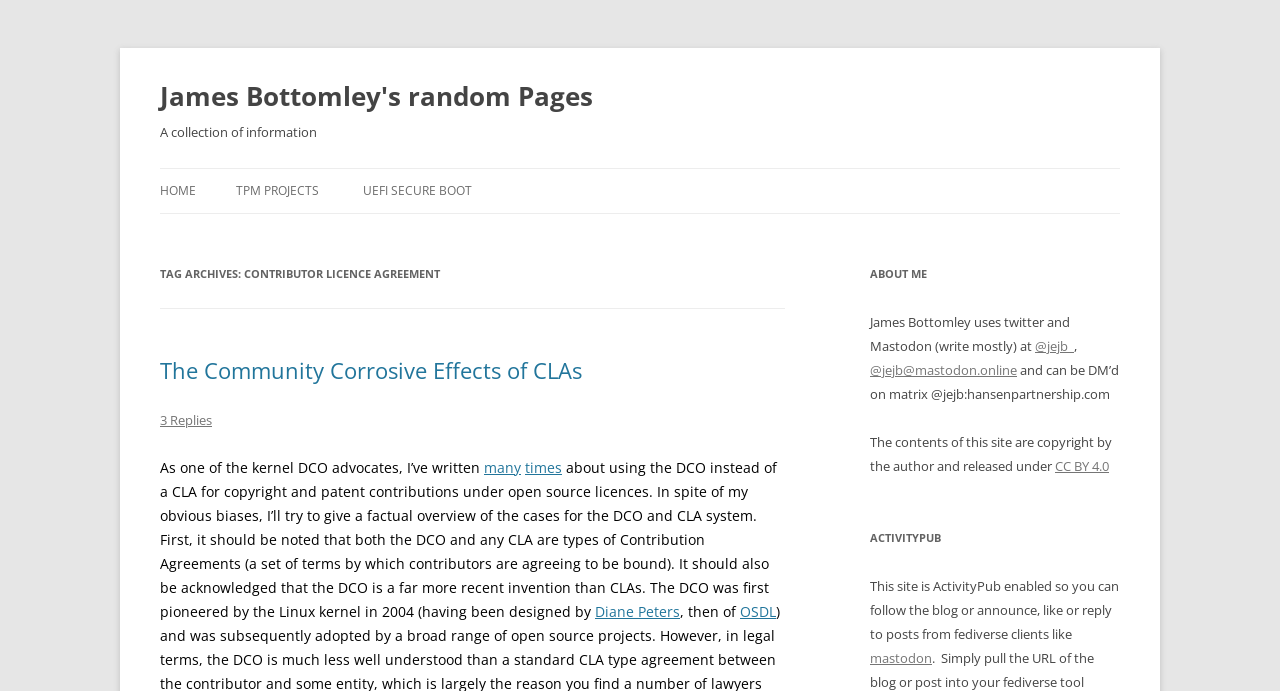Find the bounding box coordinates of the element to click in order to complete this instruction: "read the community corrosive effects of CLAs". The bounding box coordinates must be four float numbers between 0 and 1, denoted as [left, top, right, bottom].

[0.125, 0.514, 0.455, 0.558]